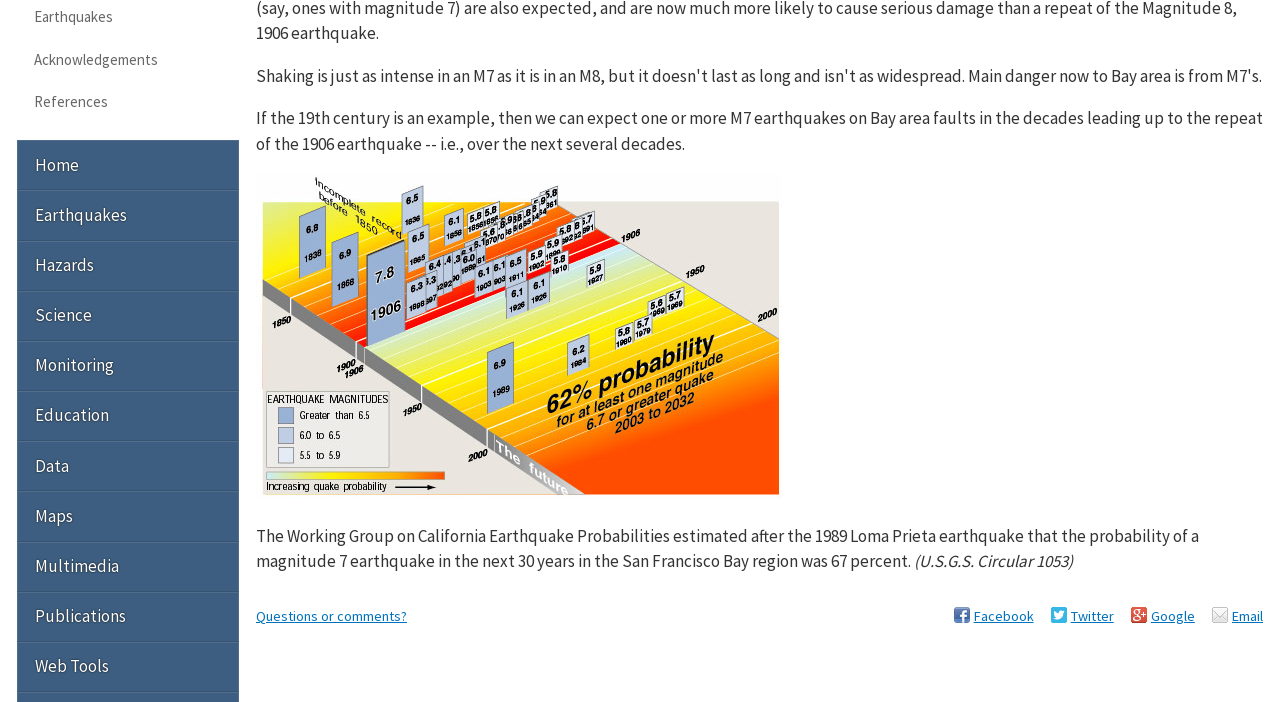Using the webpage screenshot and the element description Web Tools, determine the bounding box coordinates. Specify the coordinates in the format (top-left x, top-left y, bottom-right x, bottom-right y) with values ranging from 0 to 1.

[0.013, 0.914, 0.187, 0.986]